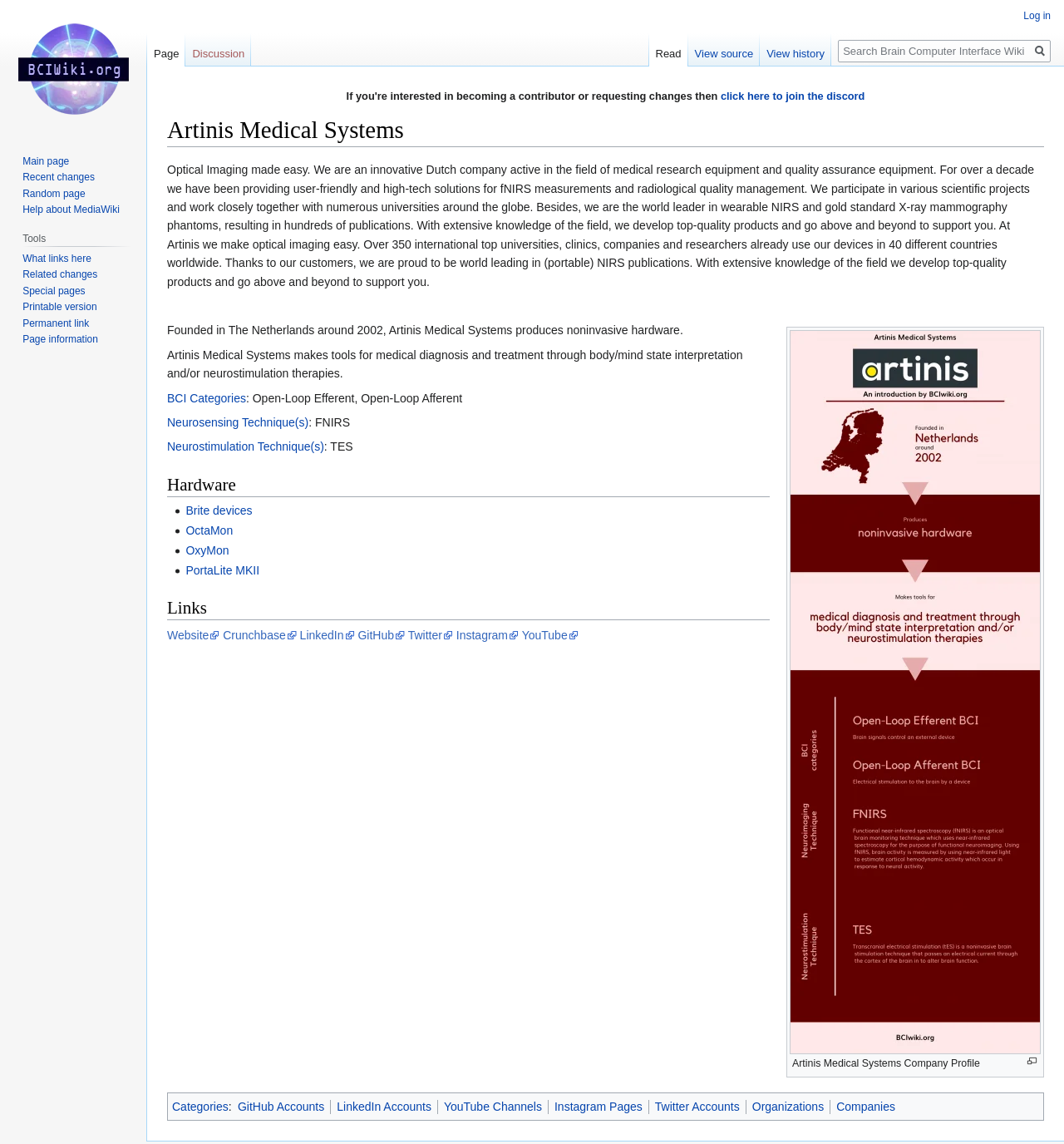Using the description "Instagram", locate and provide the bounding box of the UI element.

[0.429, 0.55, 0.488, 0.561]